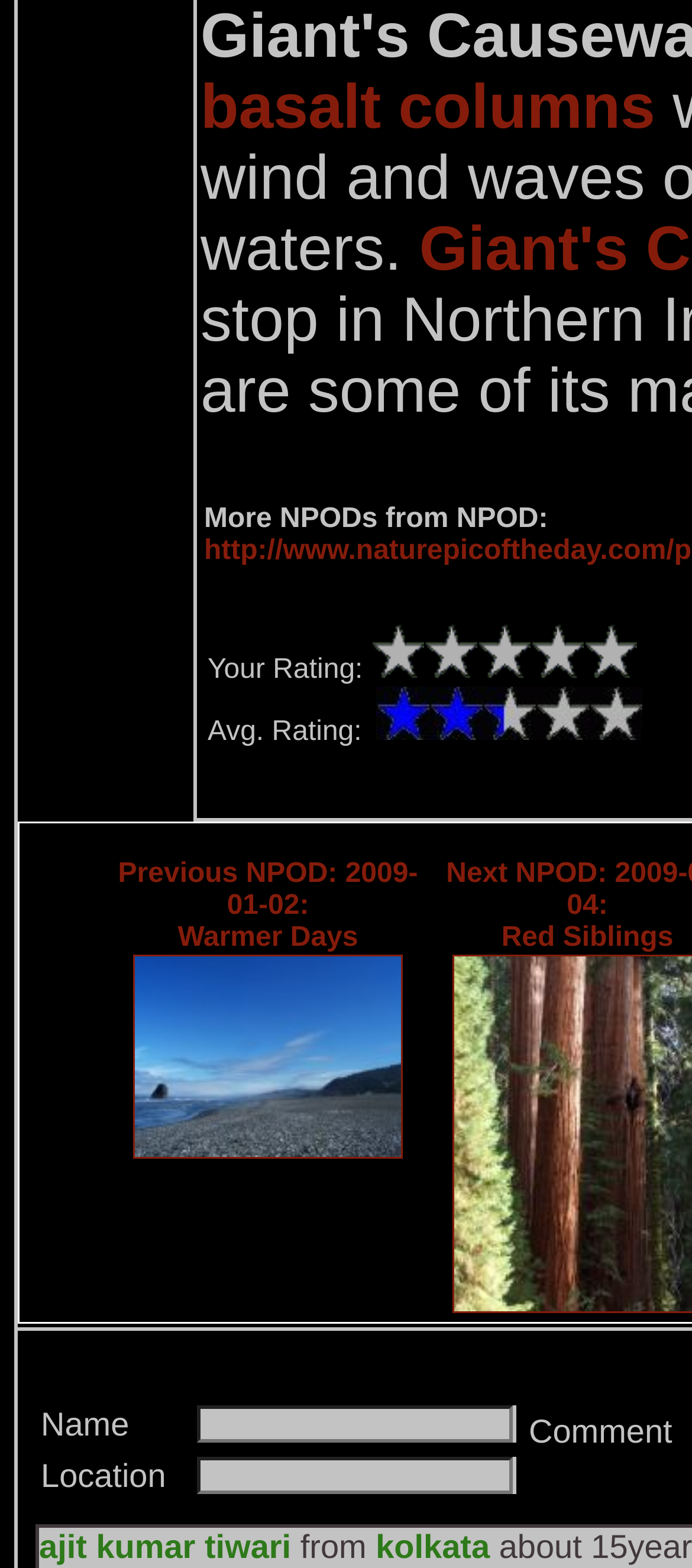Give a short answer to this question using one word or a phrase:
What is the name of the person who commented?

ajit kumar tiwari